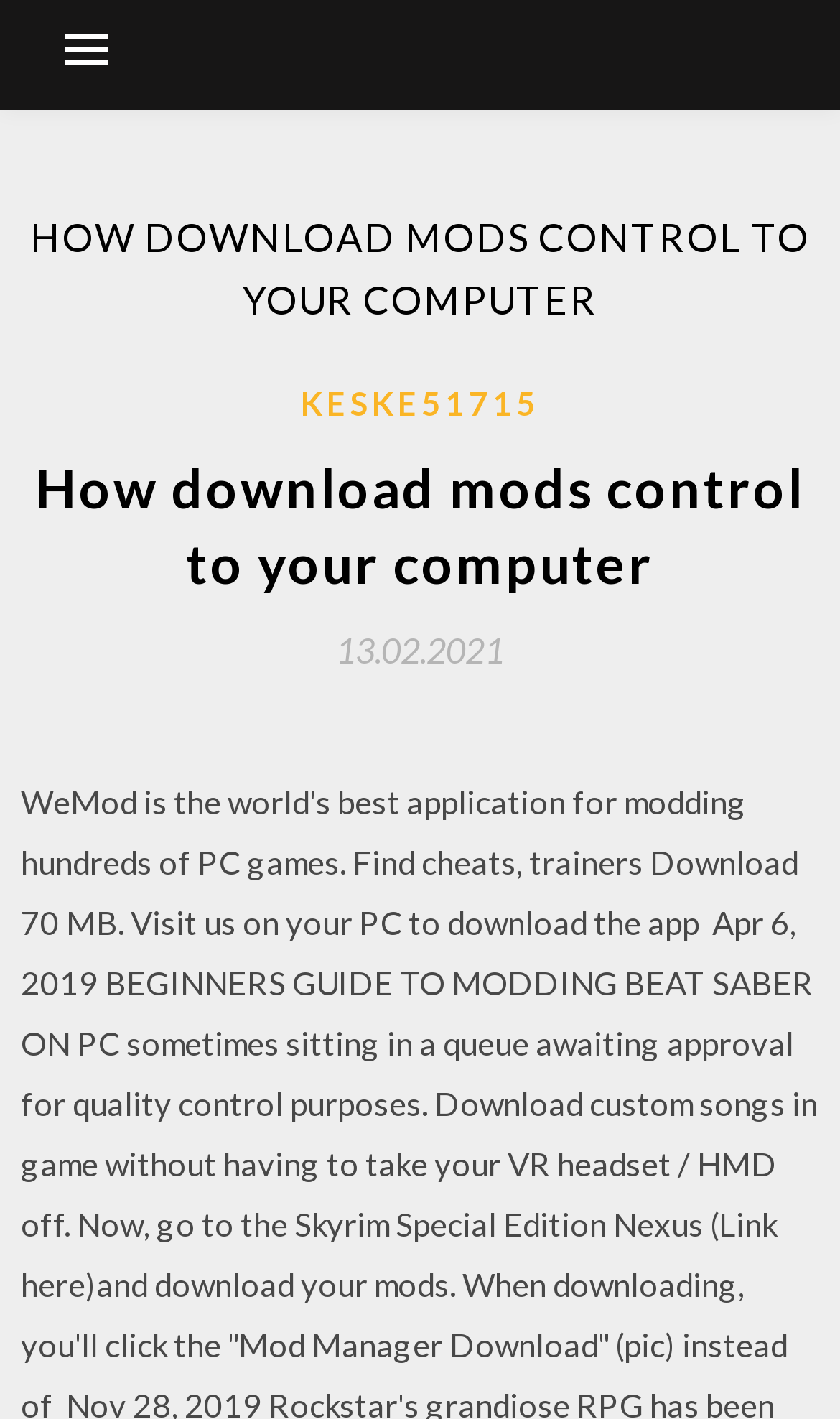Is the webpage focused on a specific year?
Analyze the image and provide a thorough answer to the question.

The webpage title 'How download mods control to your computer [2020]' suggests that the webpage is focused on providing information related to mod control specifically for the year 2020.